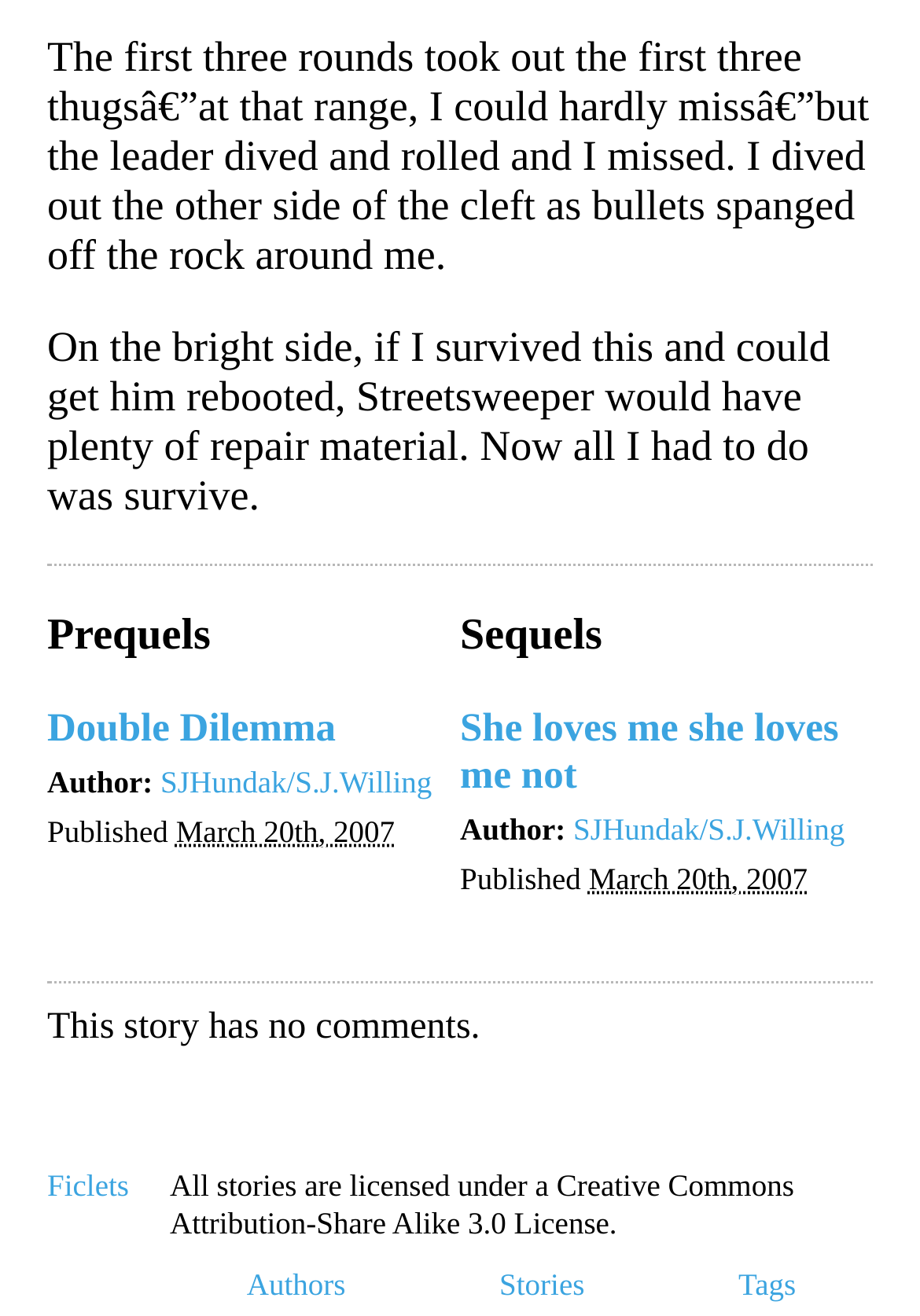Respond with a single word or short phrase to the following question: 
Who is the author of the second story?

SJHundak/S.J.Willing